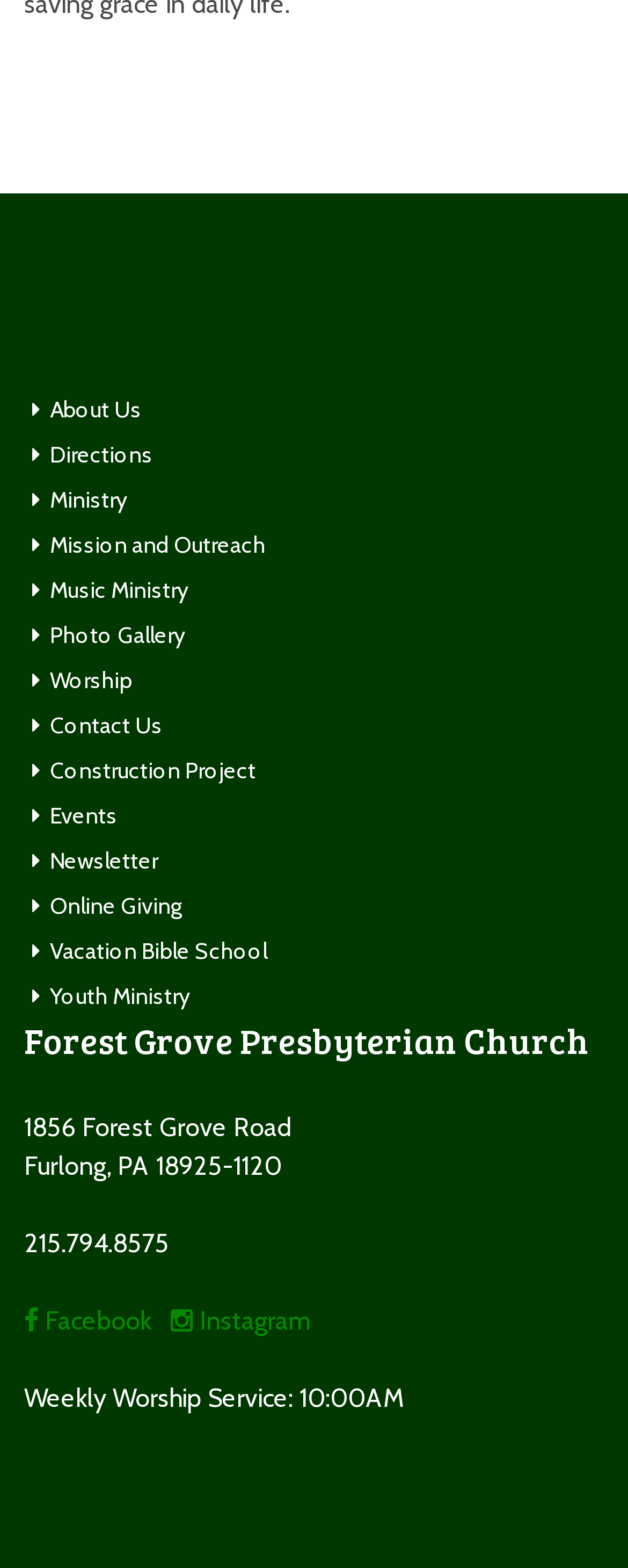Locate the bounding box coordinates of the clickable region to complete the following instruction: "click 第4期."

None